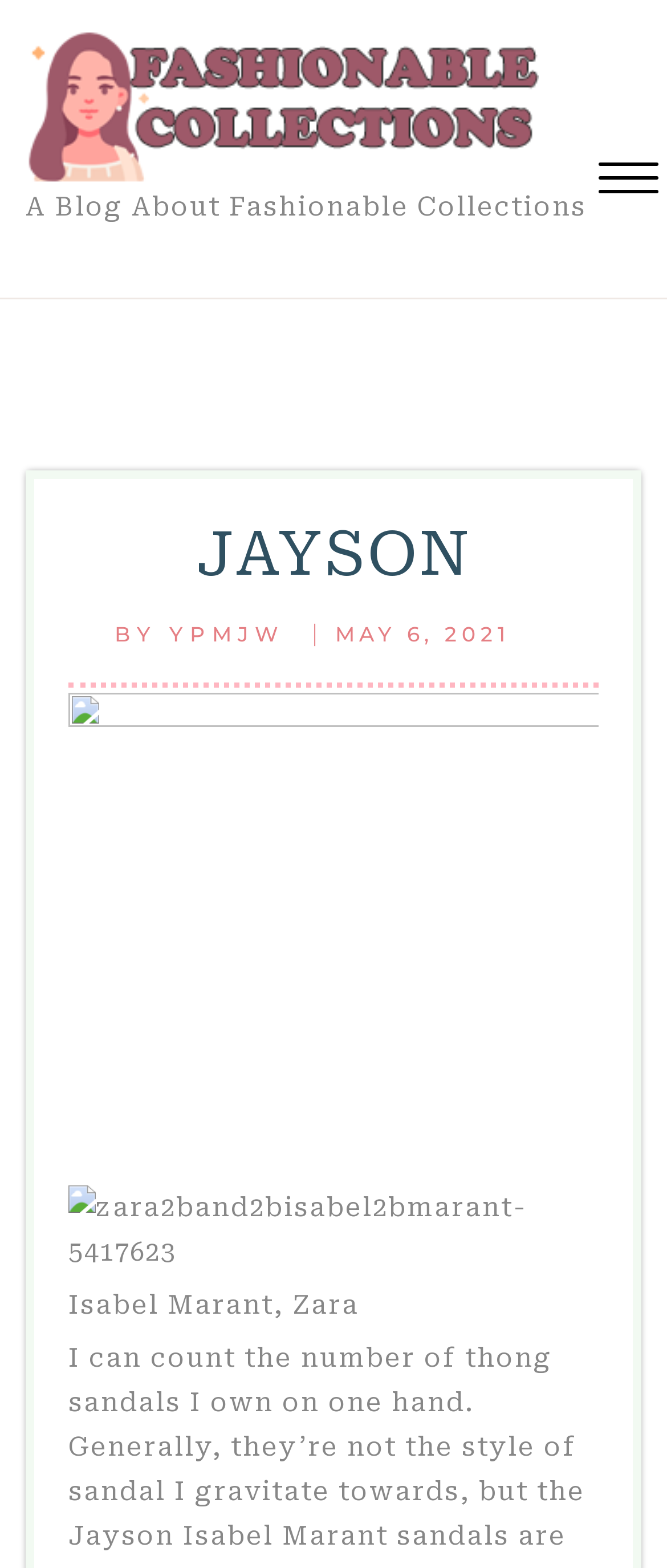What type of product is shown in the image?
Using the image, provide a concise answer in one word or a short phrase.

Sandal